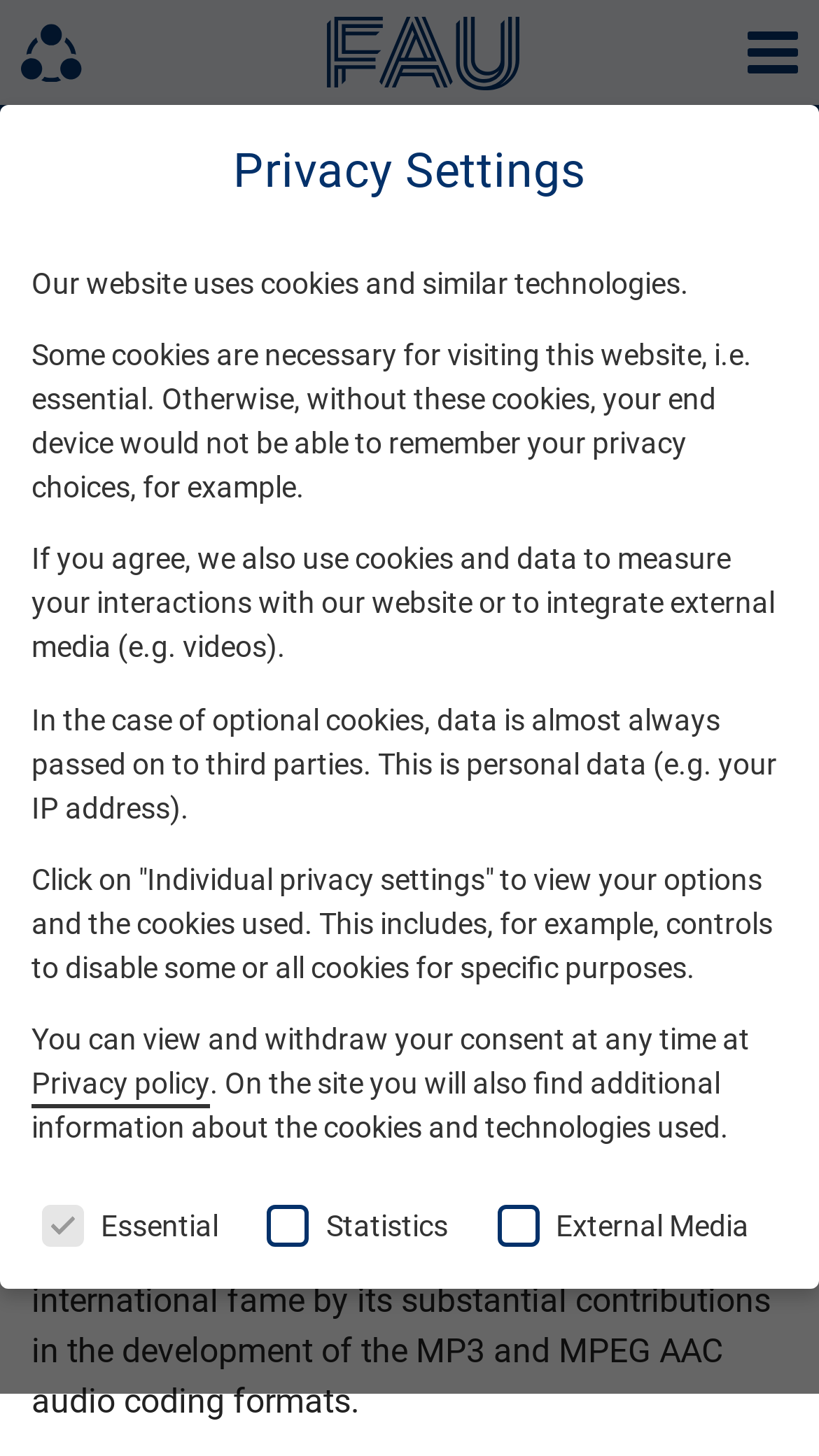Please determine the bounding box of the UI element that matches this description: parent_node: External Media name="cookieGroup[]" value="external_media". The coordinates should be given as (top-left x, top-left y, bottom-right x, bottom-right y), with all values between 0 and 1.

[0.915, 0.828, 0.948, 0.851]